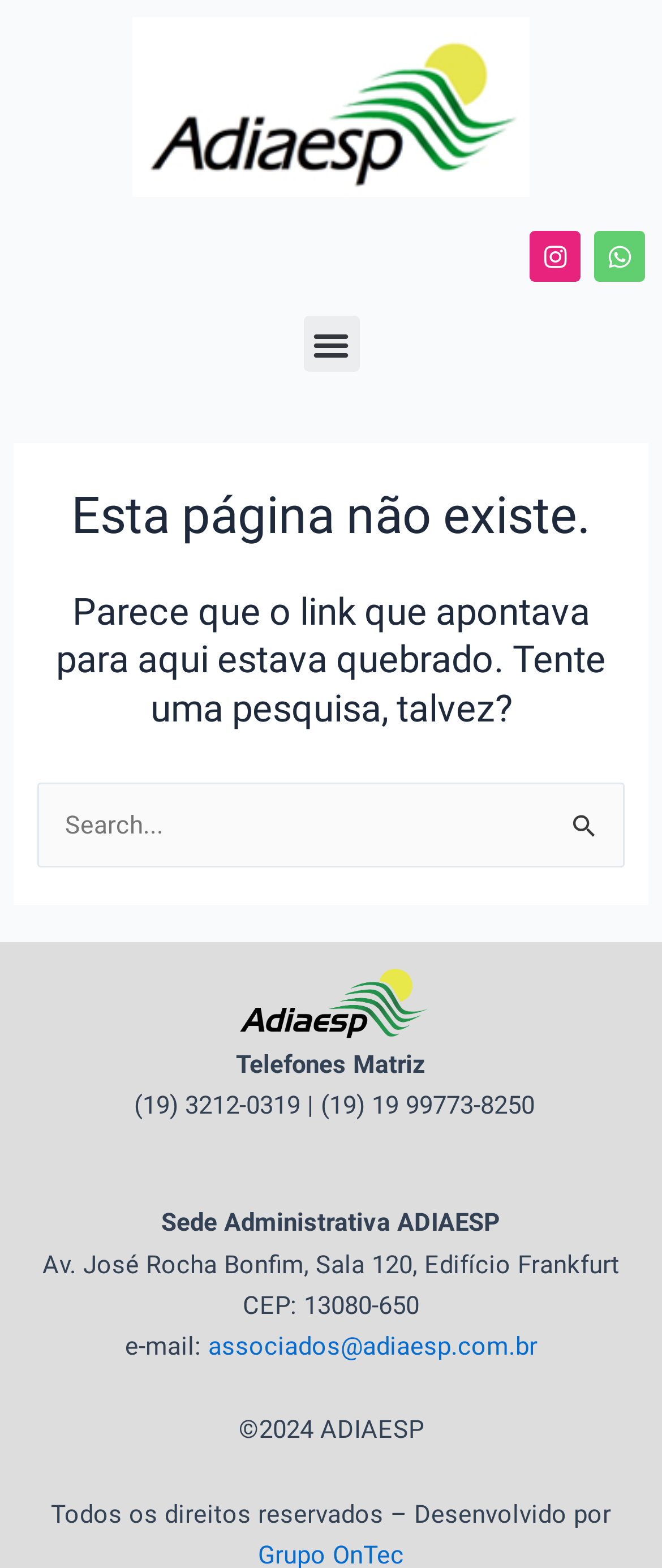Respond to the following query with just one word or a short phrase: 
What is the error message on this page?

Page not found